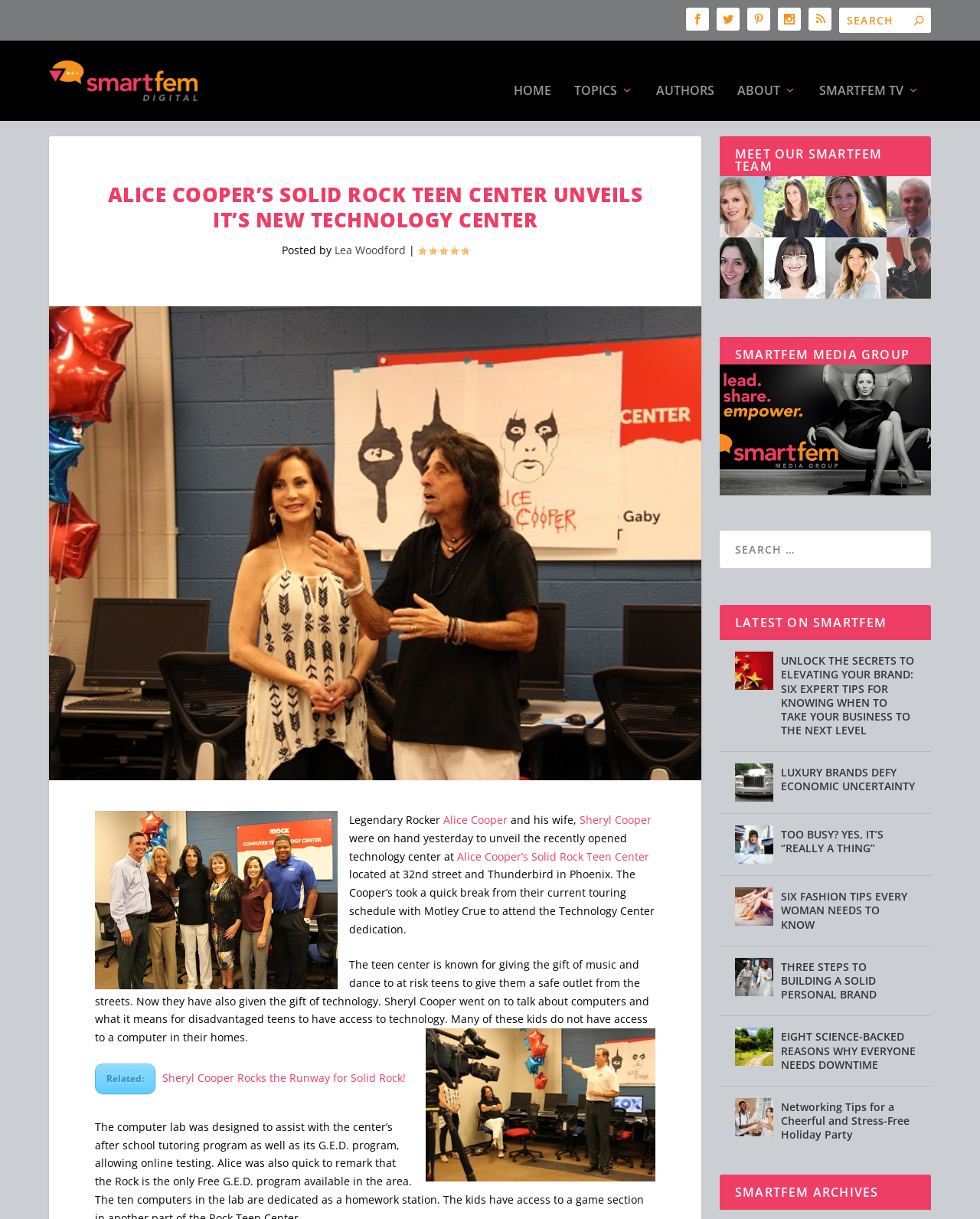Determine the bounding box coordinates of the clickable element necessary to fulfill the instruction: "Search for something". Provide the coordinates as four float numbers within the 0 to 1 range, i.e., [left, top, right, bottom].

[0.856, 0.006, 0.95, 0.027]